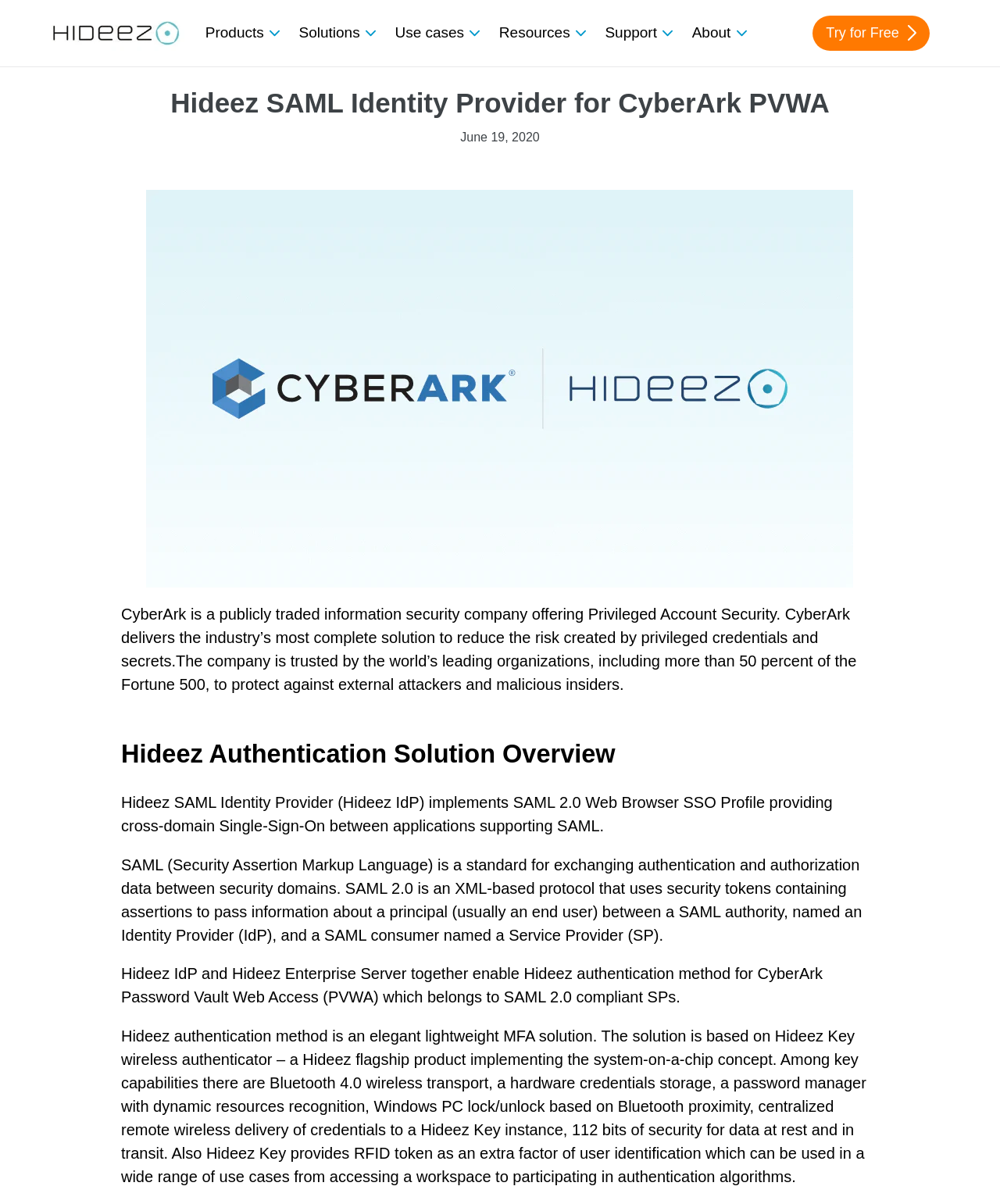What is the logo on the top left corner?
Use the image to answer the question with a single word or phrase.

Hideez logo